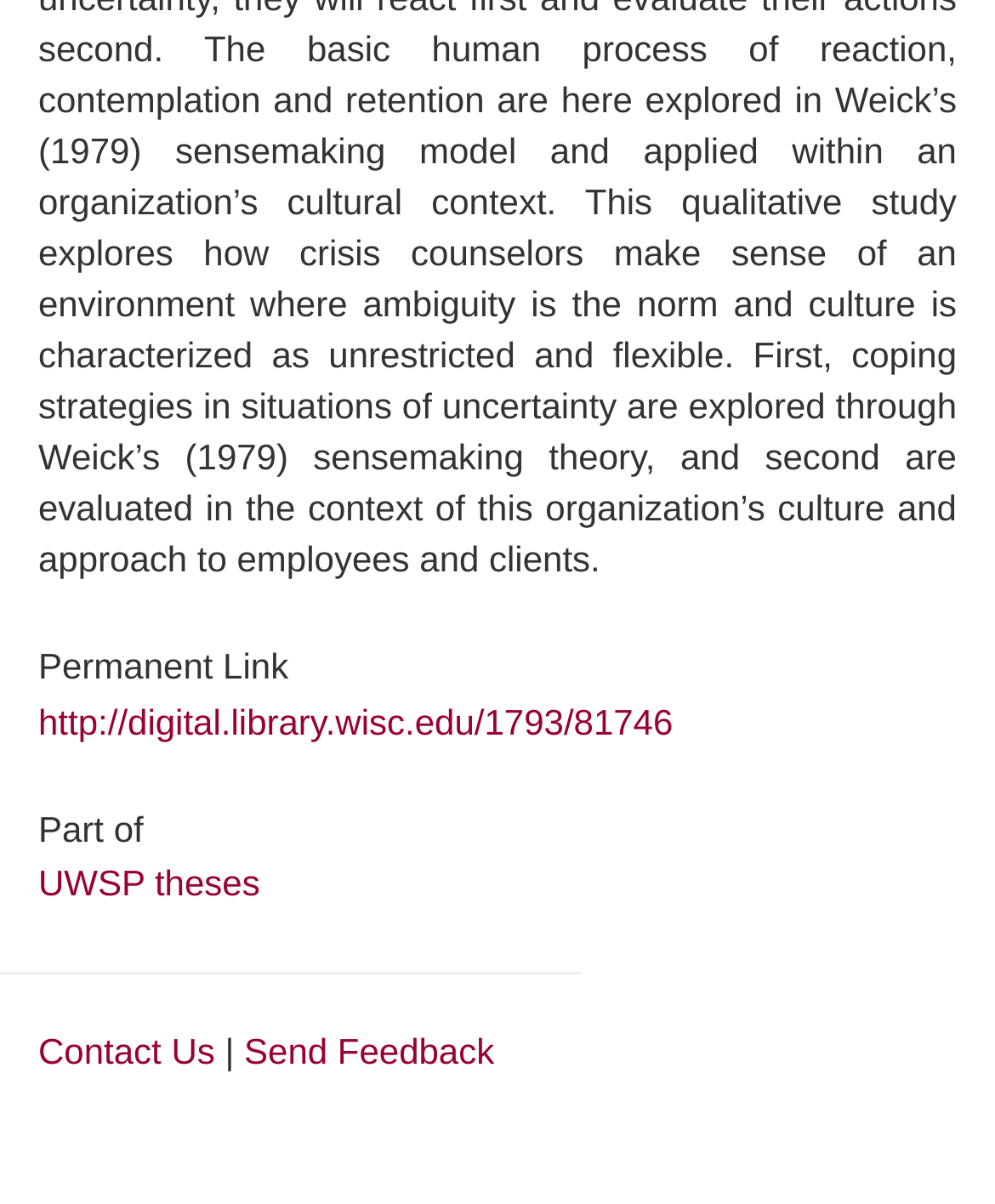Can you give a comprehensive explanation to the question given the content of the image?
How many links are there in the footer?

The footer section is located at the bottom of the webpage, and it contains three links: 'Contact Us', 'Send Feedback', and a separator link with no text. These links can be found by looking at the link elements within the contentinfo element.